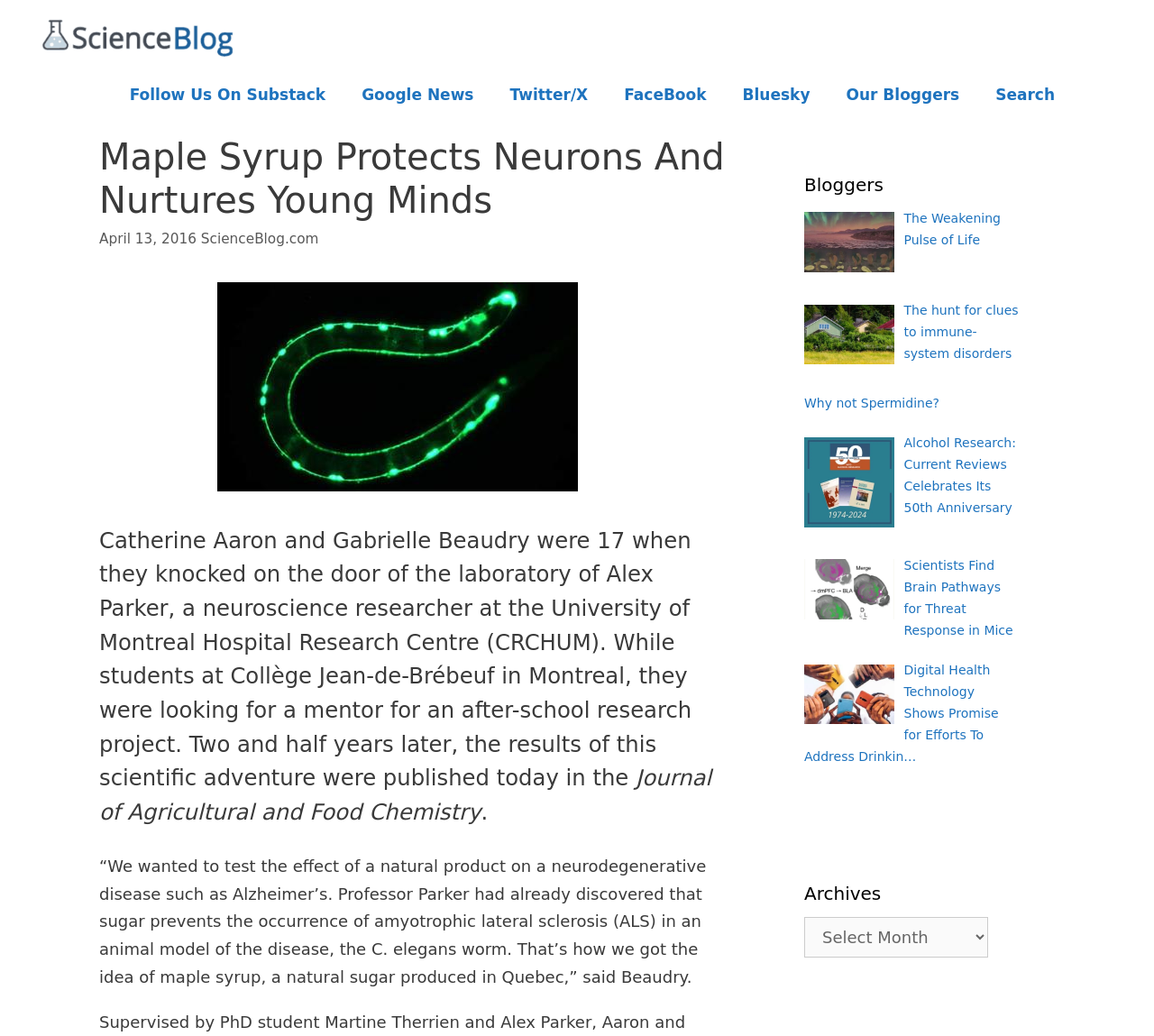What is the date of the article?
Answer the question with as much detail as possible.

I determined the answer by looking at the time element below the heading of the main article, which displays the date 'April 13, 2016'.